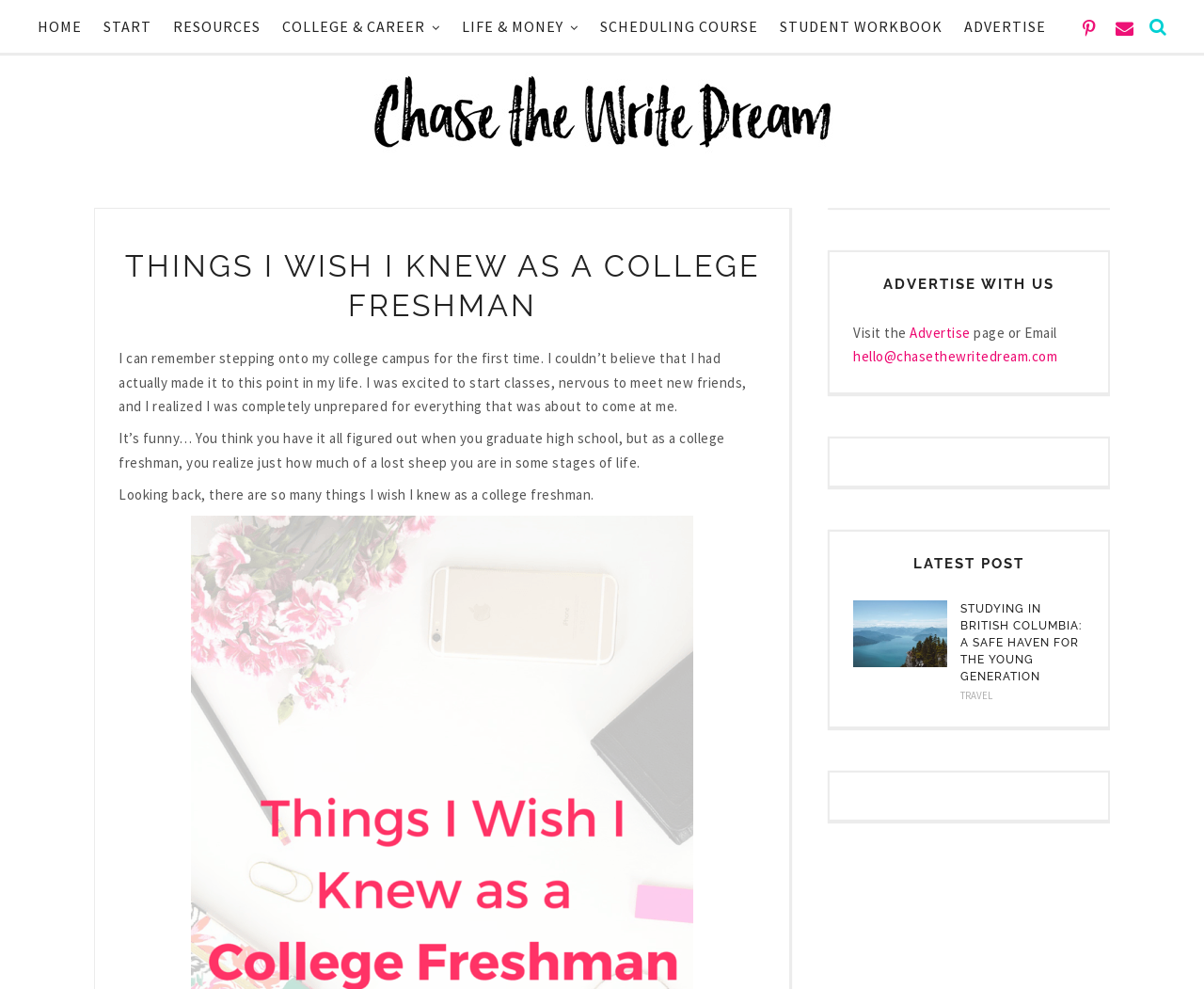Please give the bounding box coordinates of the area that should be clicked to fulfill the following instruction: "Learn more about Bed Sheets". The coordinates should be in the format of four float numbers from 0 to 1, i.e., [left, top, right, bottom].

None